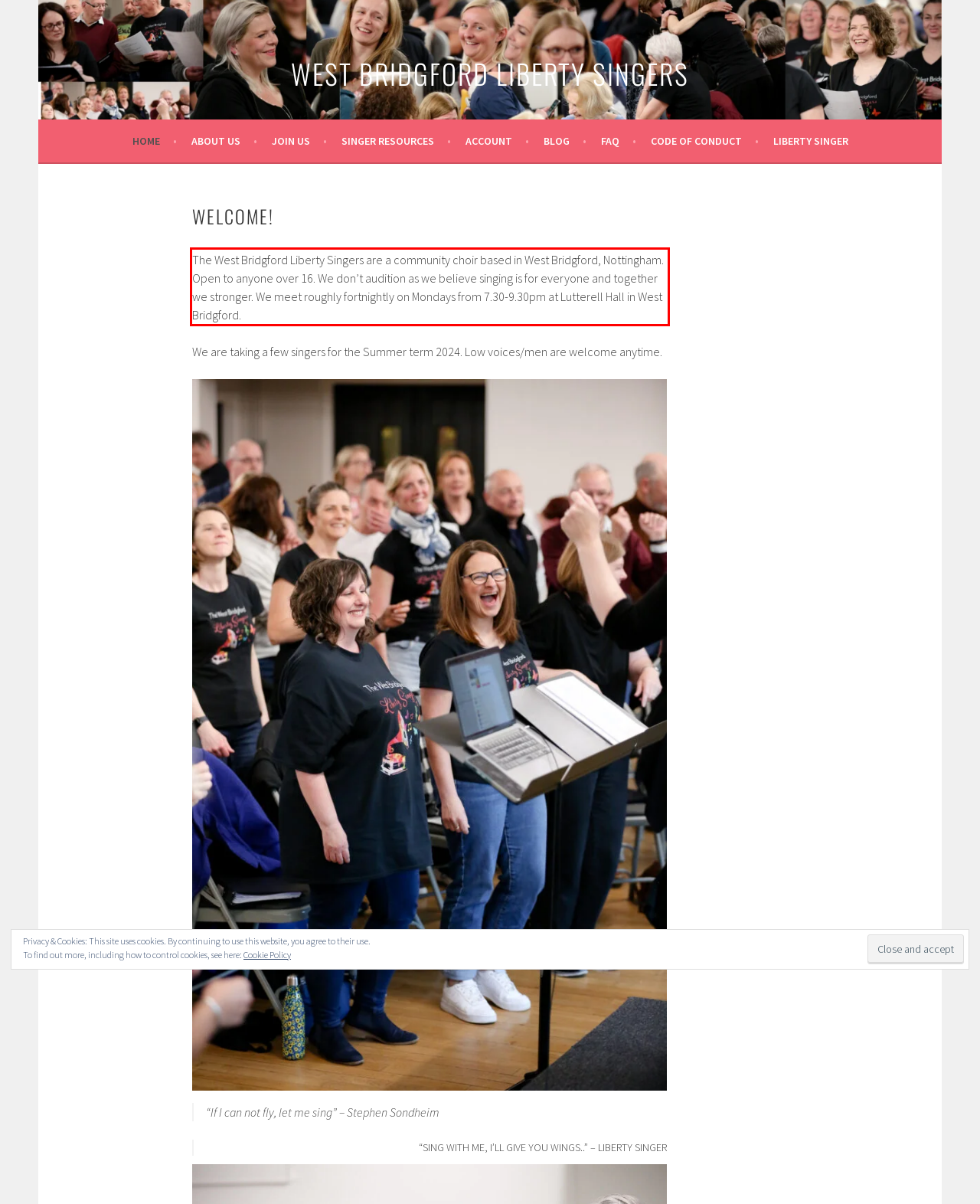Review the screenshot of the webpage and recognize the text inside the red rectangle bounding box. Provide the extracted text content.

The West Bridgford Liberty Singers are a community choir based in West Bridgford, Nottingham. Open to anyone over 16. We don’t audition as we believe singing is for everyone and together we stronger. We meet roughly fortnightly on Mondays from 7.30-9.30pm at Lutterell Hall in West Bridgford.